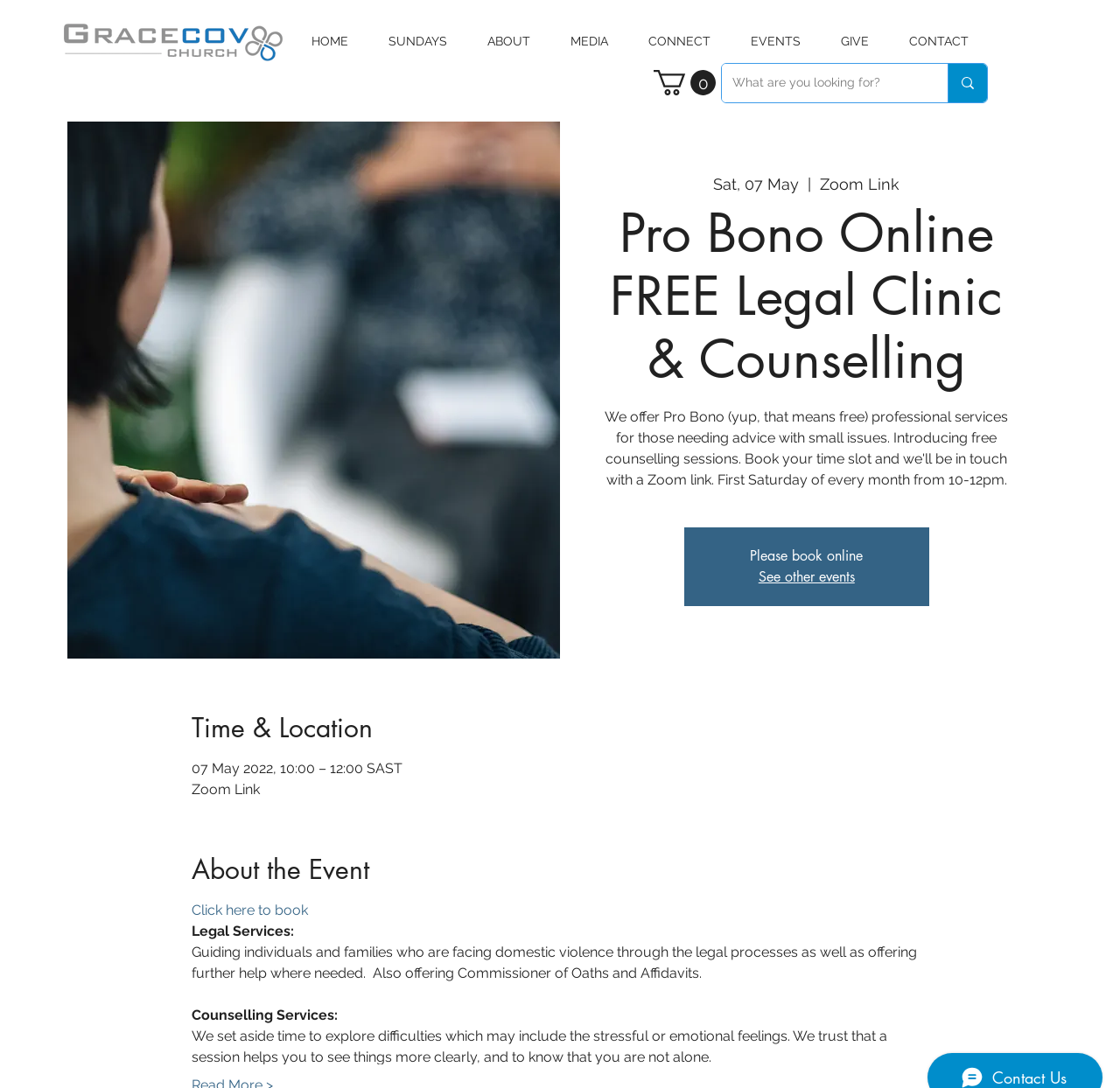Determine the bounding box coordinates of the clickable area required to perform the following instruction: "Click the Cart button". The coordinates should be represented as four float numbers between 0 and 1: [left, top, right, bottom].

[0.584, 0.064, 0.639, 0.088]